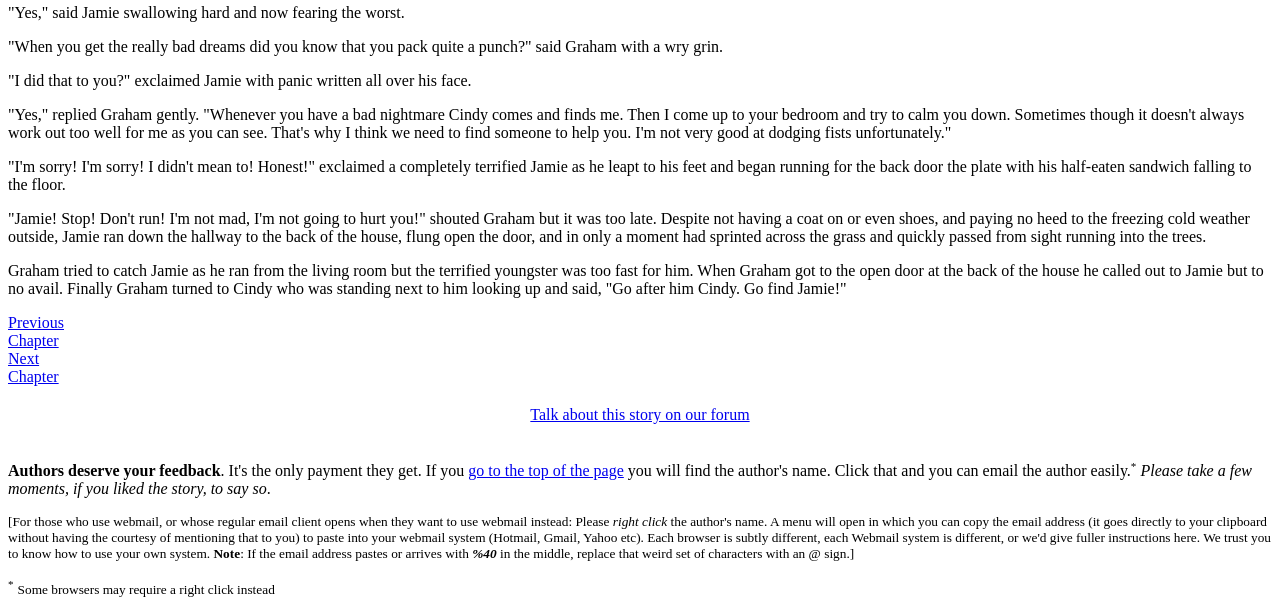Predict the bounding box of the UI element based on this description: "NextChapter".

[0.006, 0.569, 0.046, 0.626]